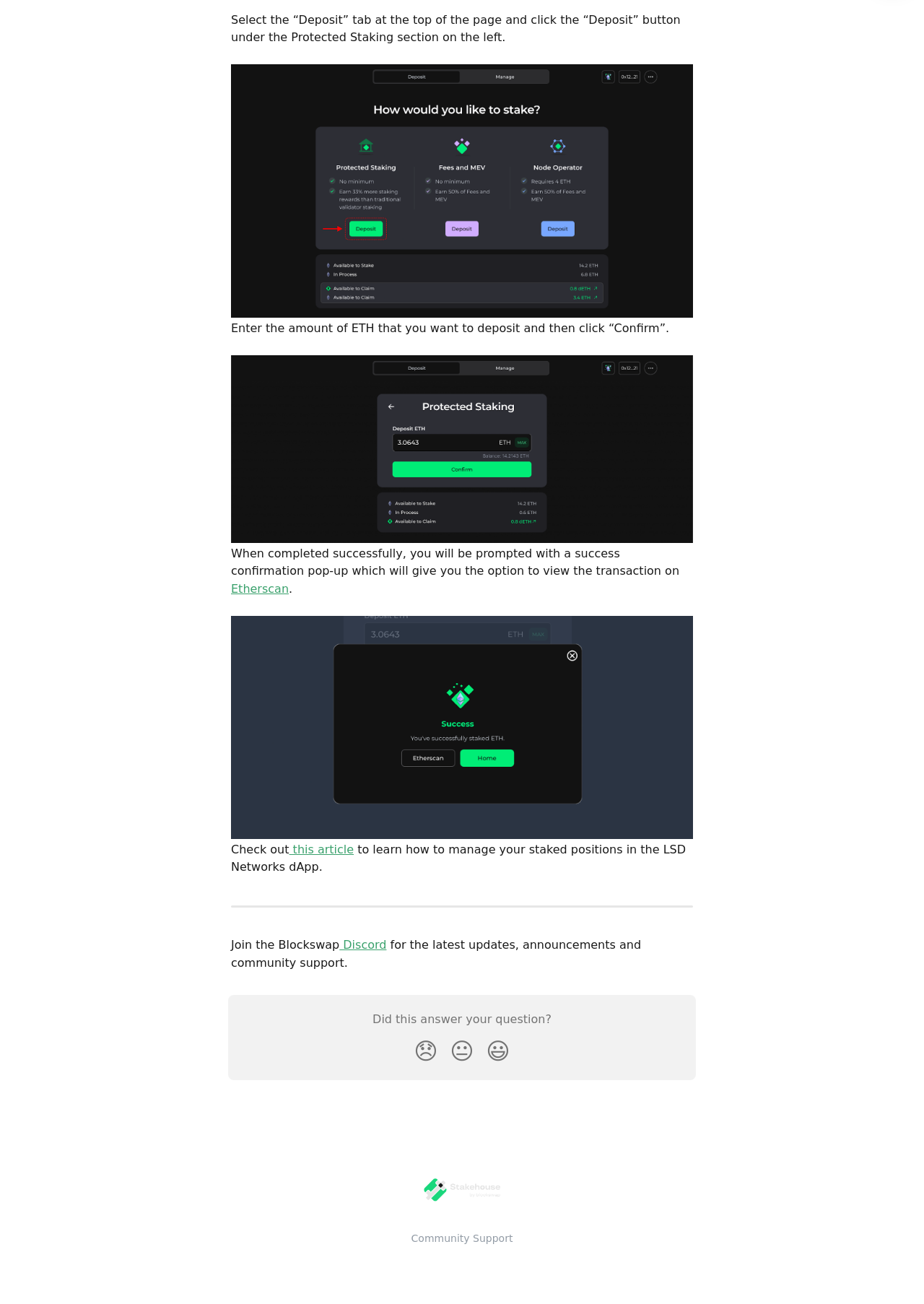Can you find the bounding box coordinates for the element that needs to be clicked to execute this instruction: "Click the 'Etherscan' link"? The coordinates should be given as four float numbers between 0 and 1, i.e., [left, top, right, bottom].

[0.25, 0.446, 0.313, 0.457]